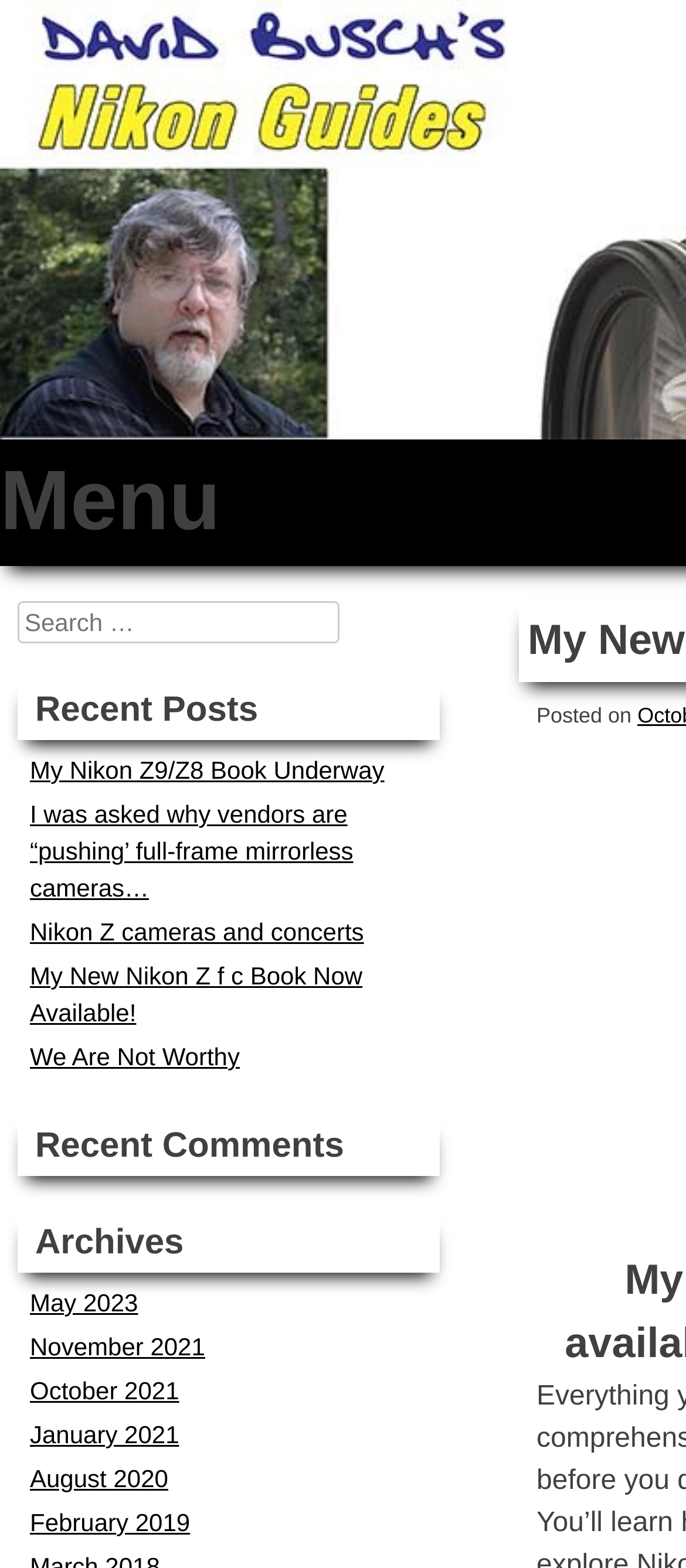Please identify the bounding box coordinates of the clickable element to fulfill the following instruction: "Read My New Nikon Z f c Book Now Available!". The coordinates should be four float numbers between 0 and 1, i.e., [left, top, right, bottom].

[0.044, 0.613, 0.528, 0.655]